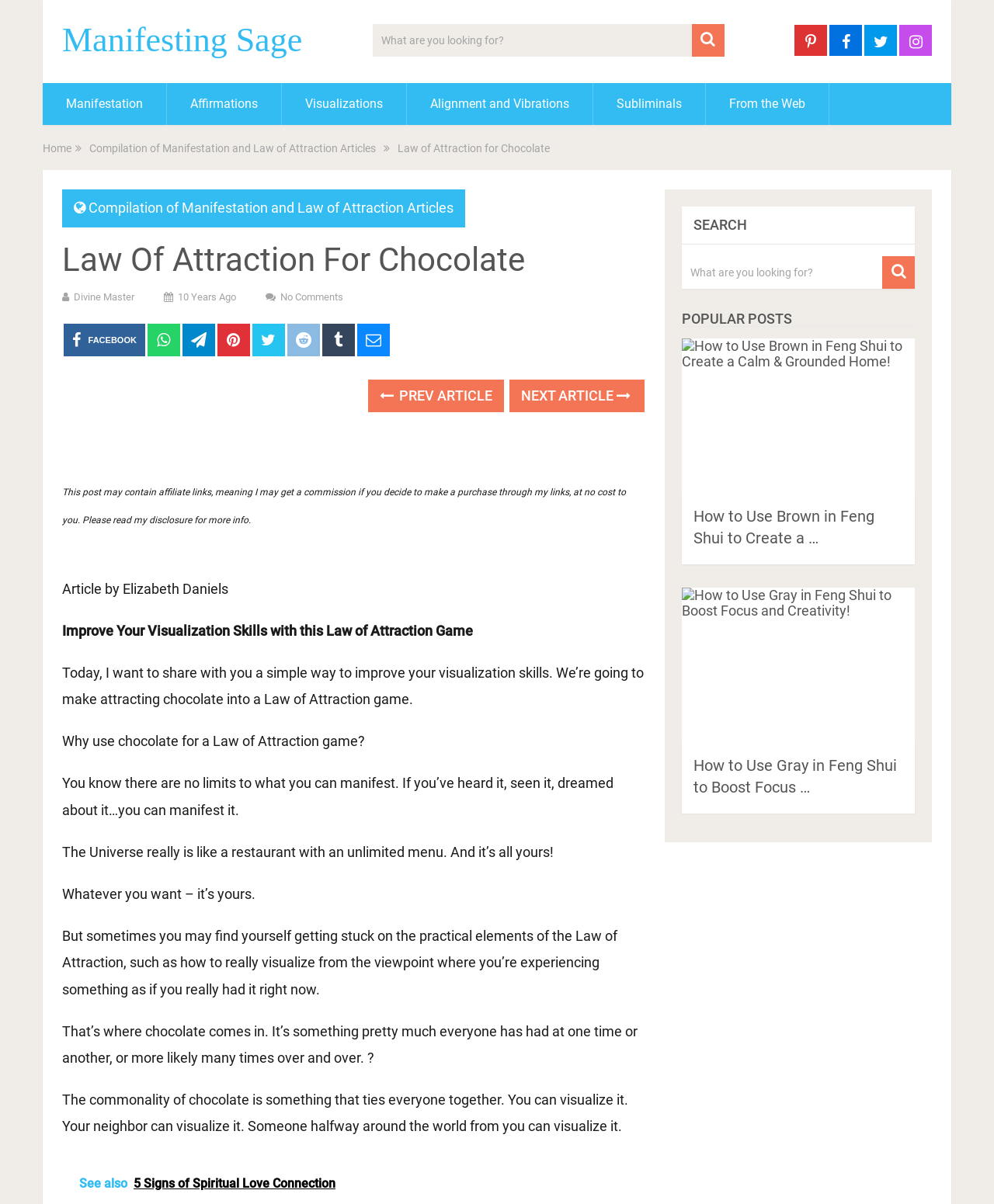Using the webpage screenshot, locate the HTML element that fits the following description and provide its bounding box: "Visualizations".

[0.284, 0.069, 0.409, 0.104]